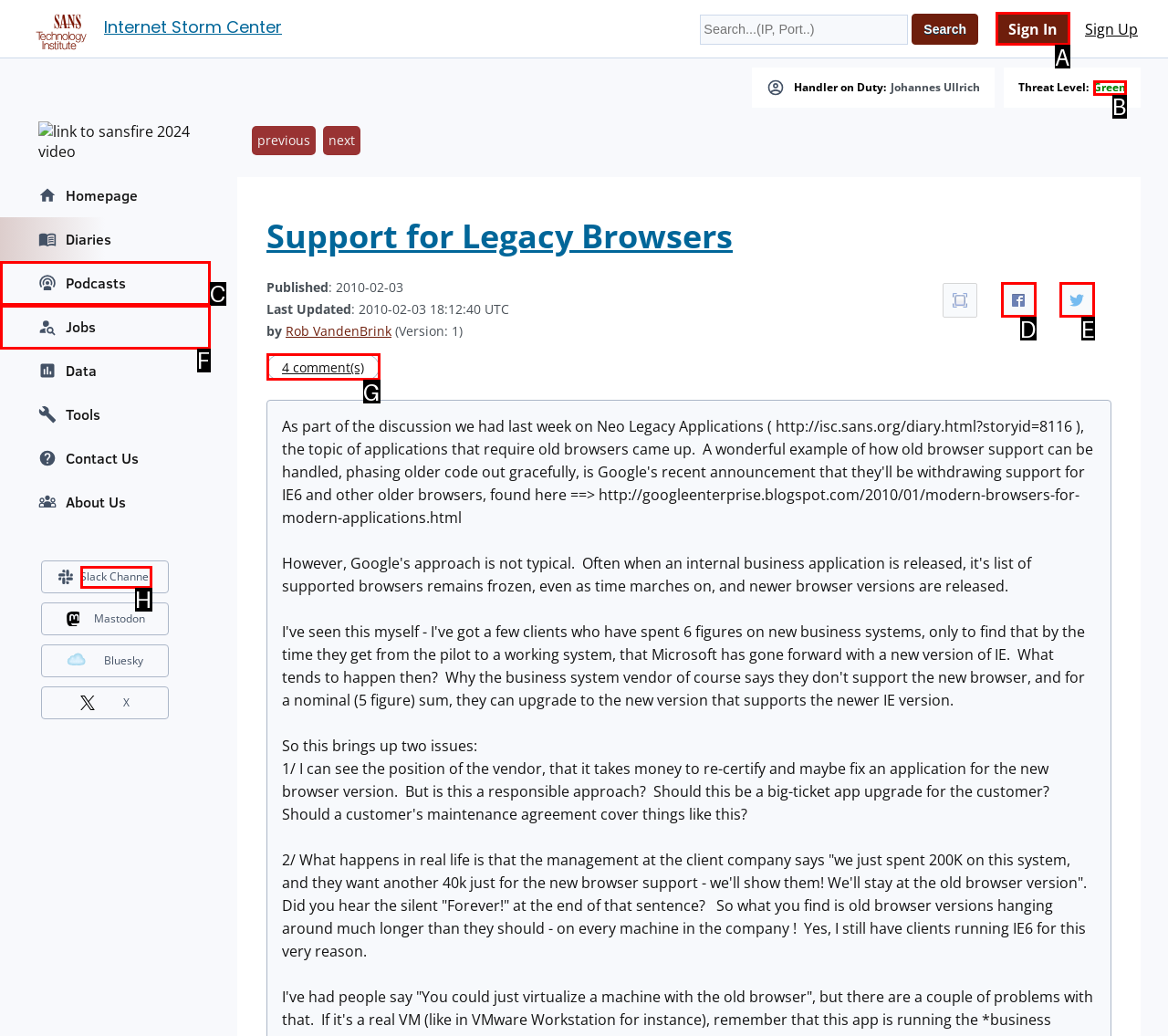Determine the HTML element to be clicked to complete the task: Sign In. Answer by giving the letter of the selected option.

A